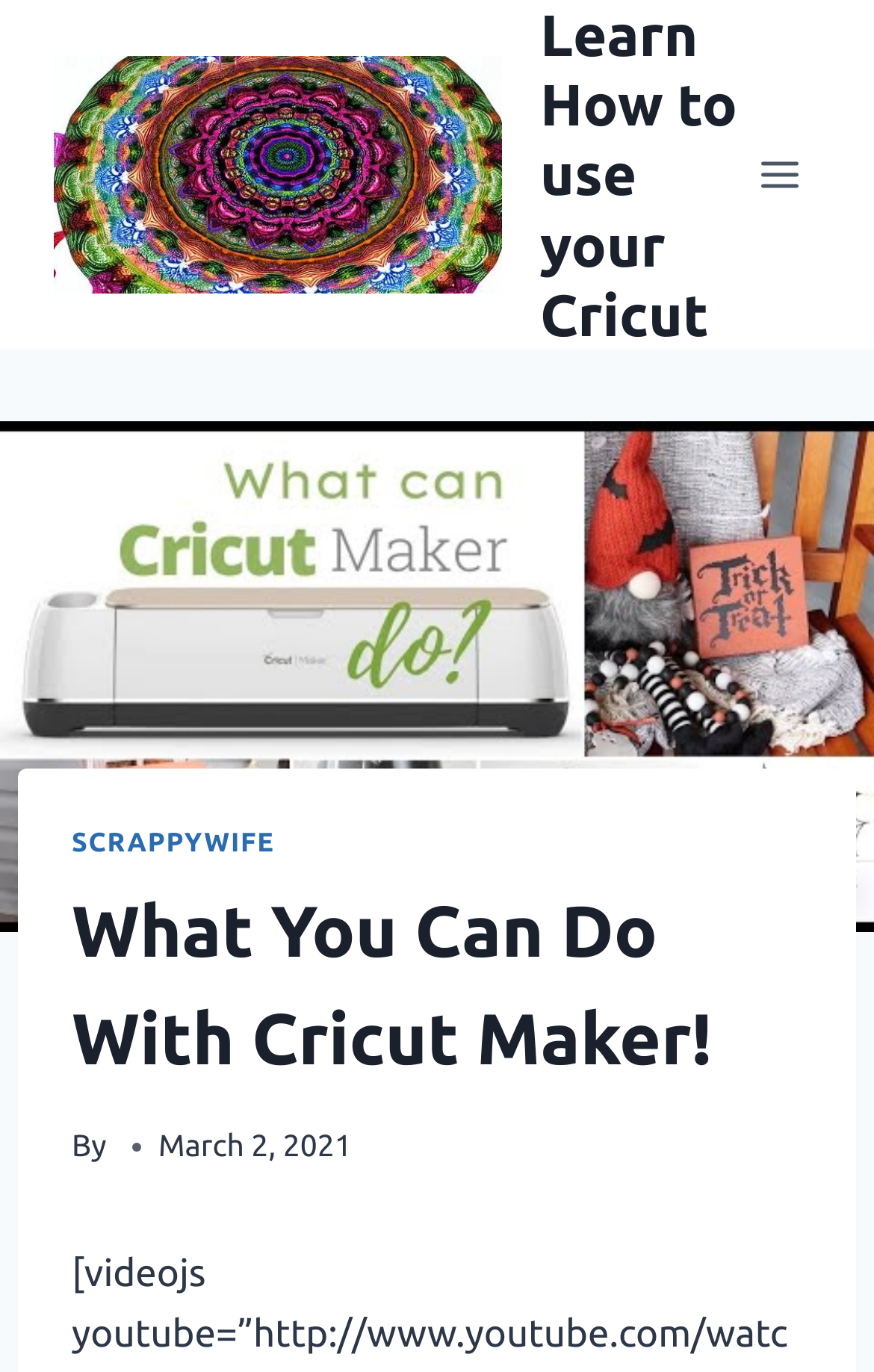Please find and report the primary heading text from the webpage.

What You Can Do With Cricut Maker!